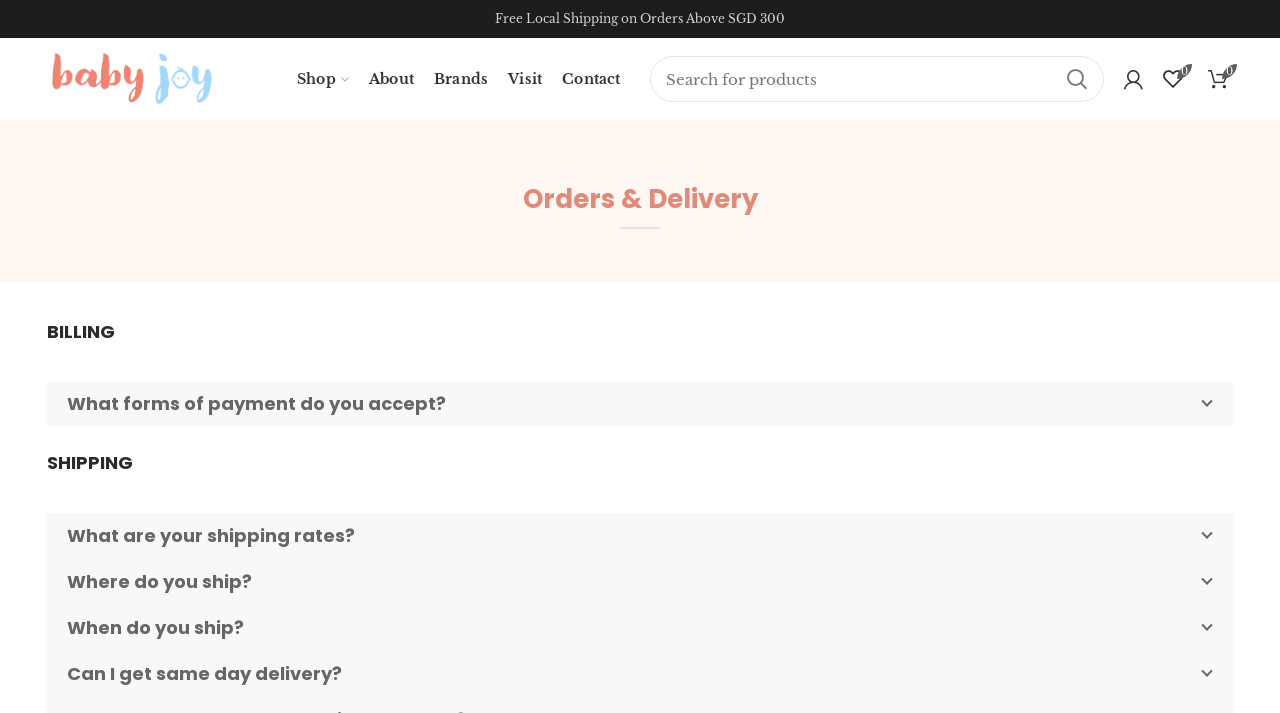Please identify the bounding box coordinates of the area I need to click to accomplish the following instruction: "Check shipping rates".

[0.037, 0.719, 0.963, 0.784]